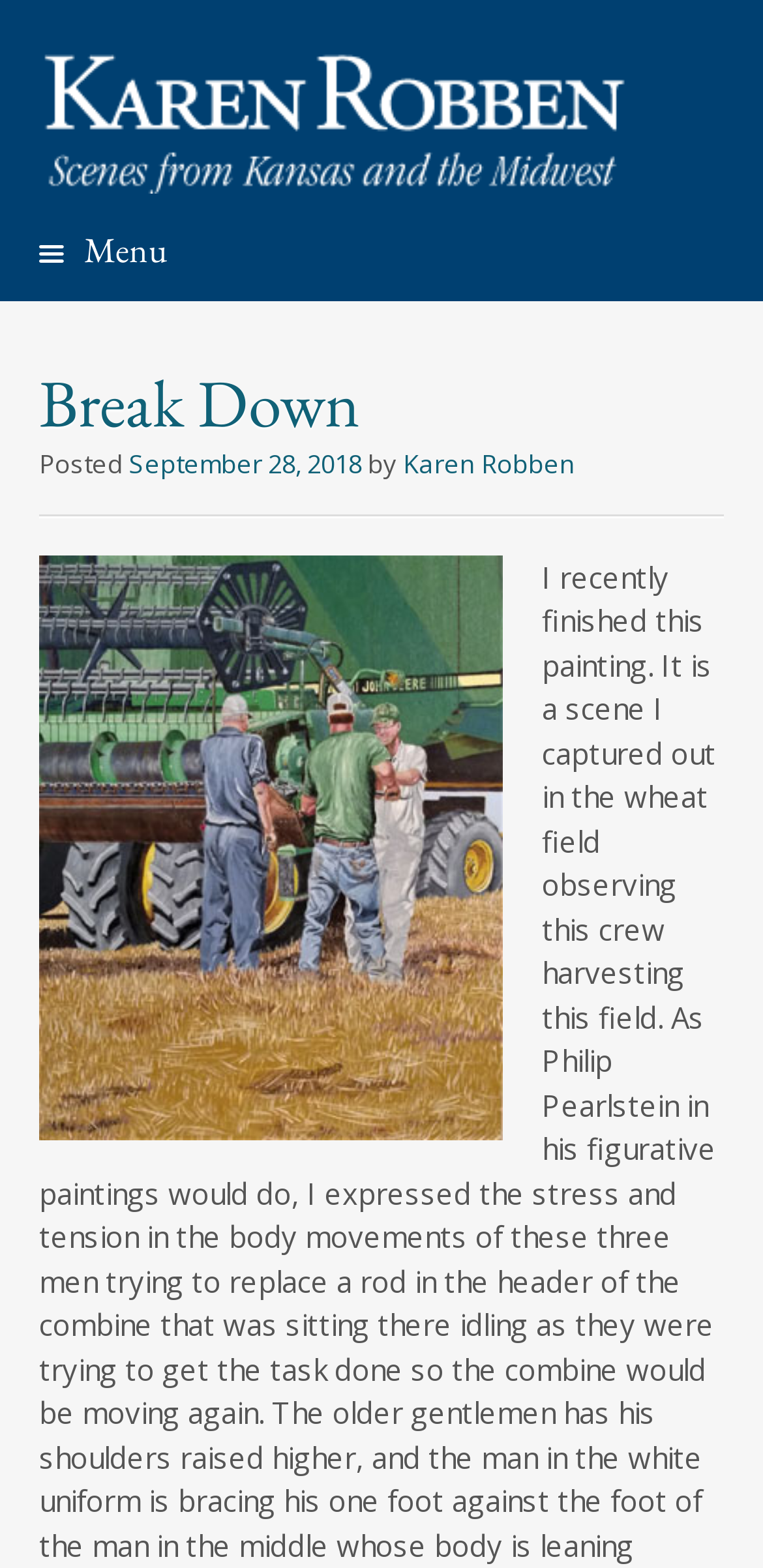Find the UI element described as: "September 28, 2018" and predict its bounding box coordinates. Ensure the coordinates are four float numbers between 0 and 1, [left, top, right, bottom].

[0.169, 0.284, 0.474, 0.307]